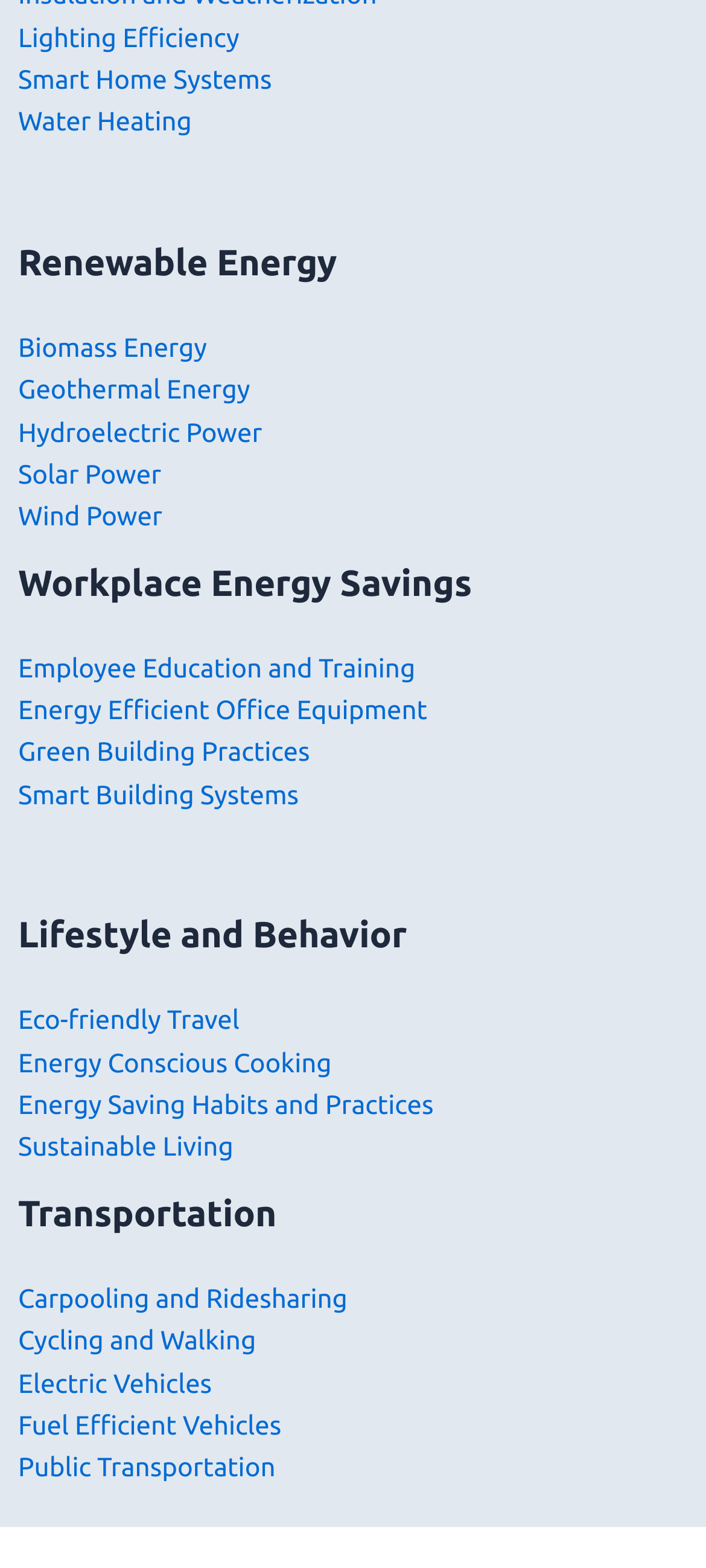Locate the bounding box coordinates of the element you need to click to accomplish the task described by this instruction: "Discover Carpooling and Ridesharing".

[0.026, 0.818, 0.492, 0.837]